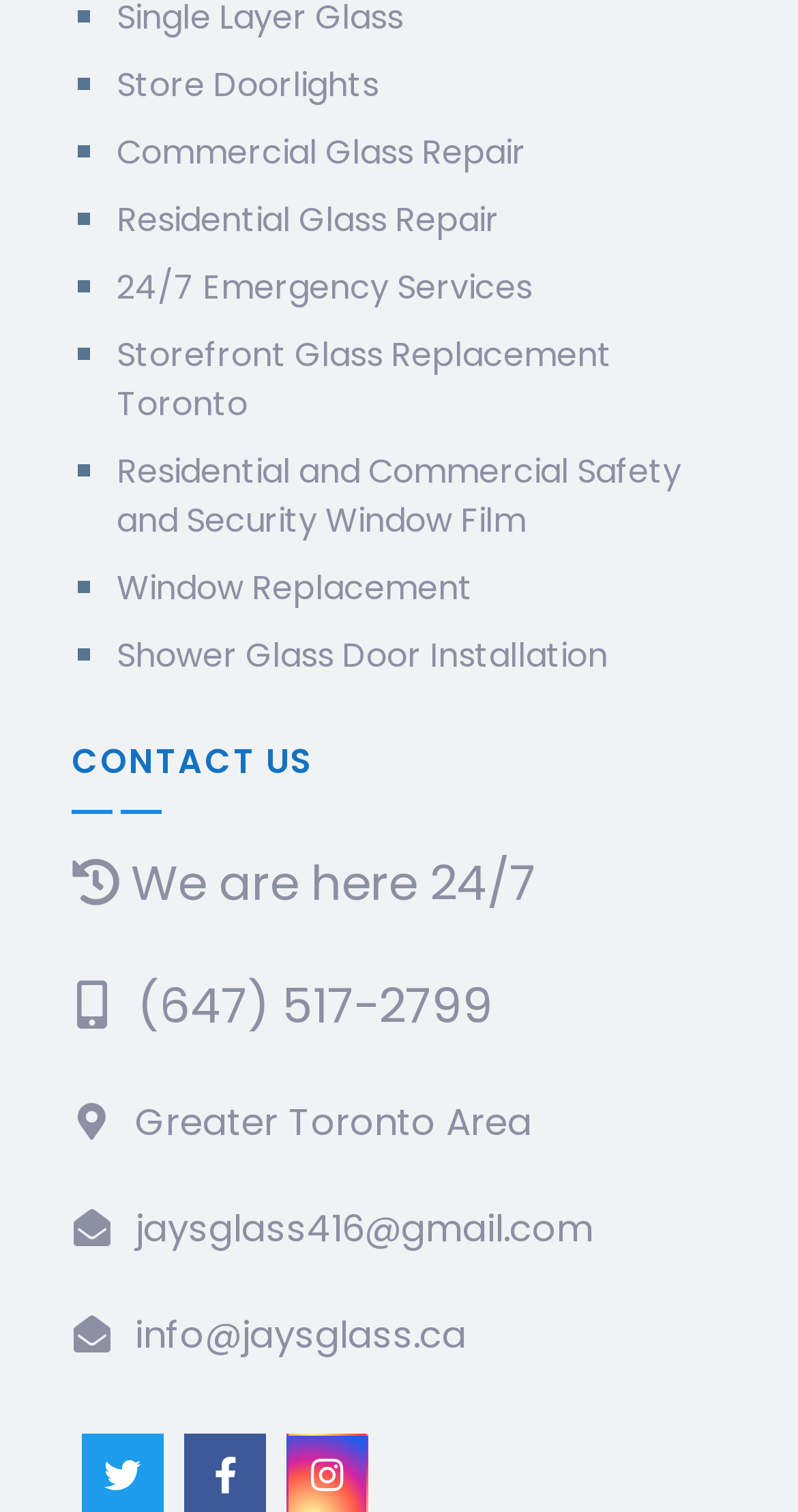Pinpoint the bounding box coordinates of the element you need to click to execute the following instruction: "Learn more about Residential Glass Repair". The bounding box should be represented by four float numbers between 0 and 1, in the format [left, top, right, bottom].

[0.146, 0.129, 0.626, 0.162]